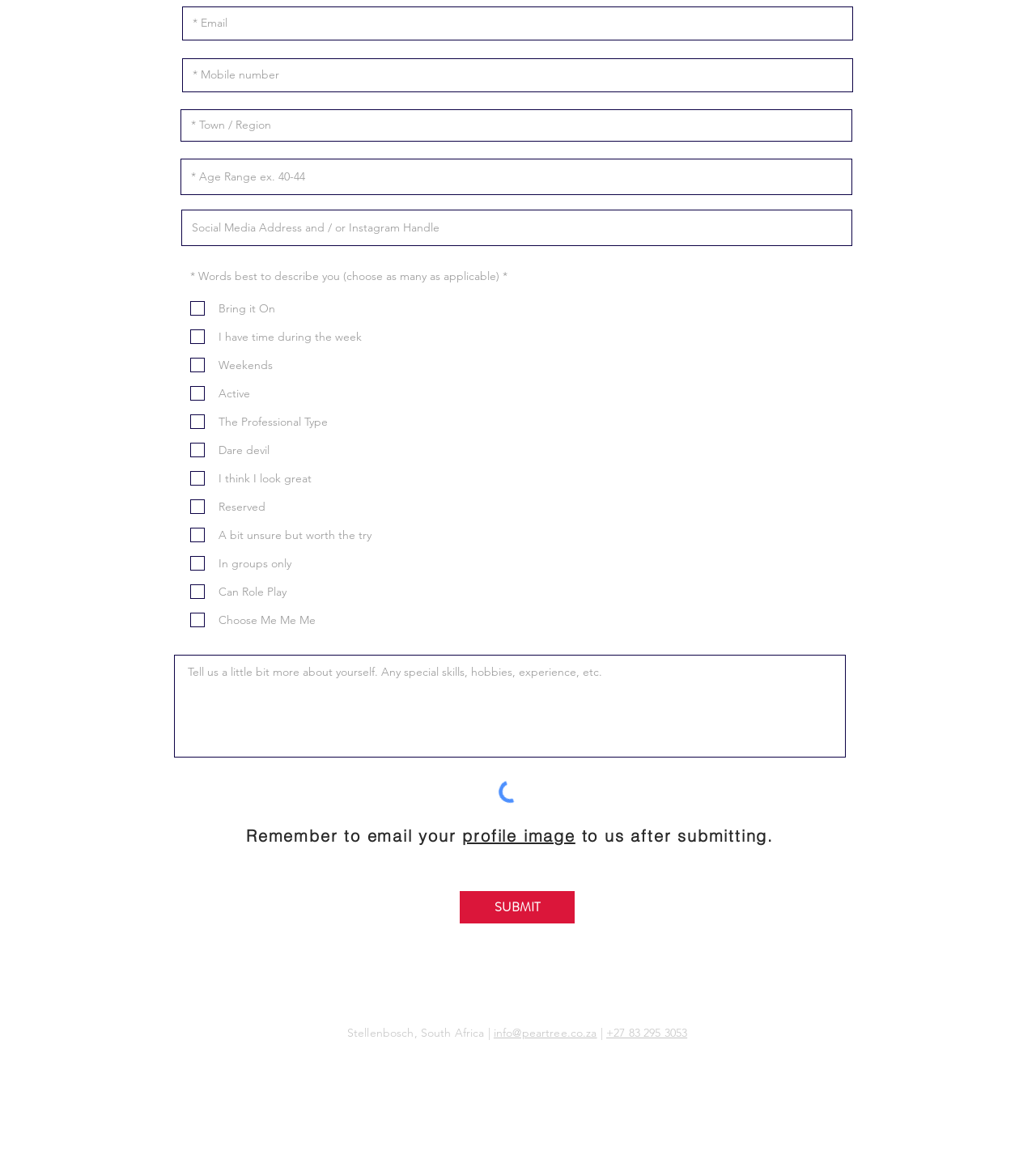Please determine the bounding box of the UI element that matches this description: aria-label="Twitter Social Icon". The coordinates should be given as (top-left x, top-left y, bottom-right x, bottom-right y), with all values between 0 and 1.

[0.523, 0.841, 0.553, 0.868]